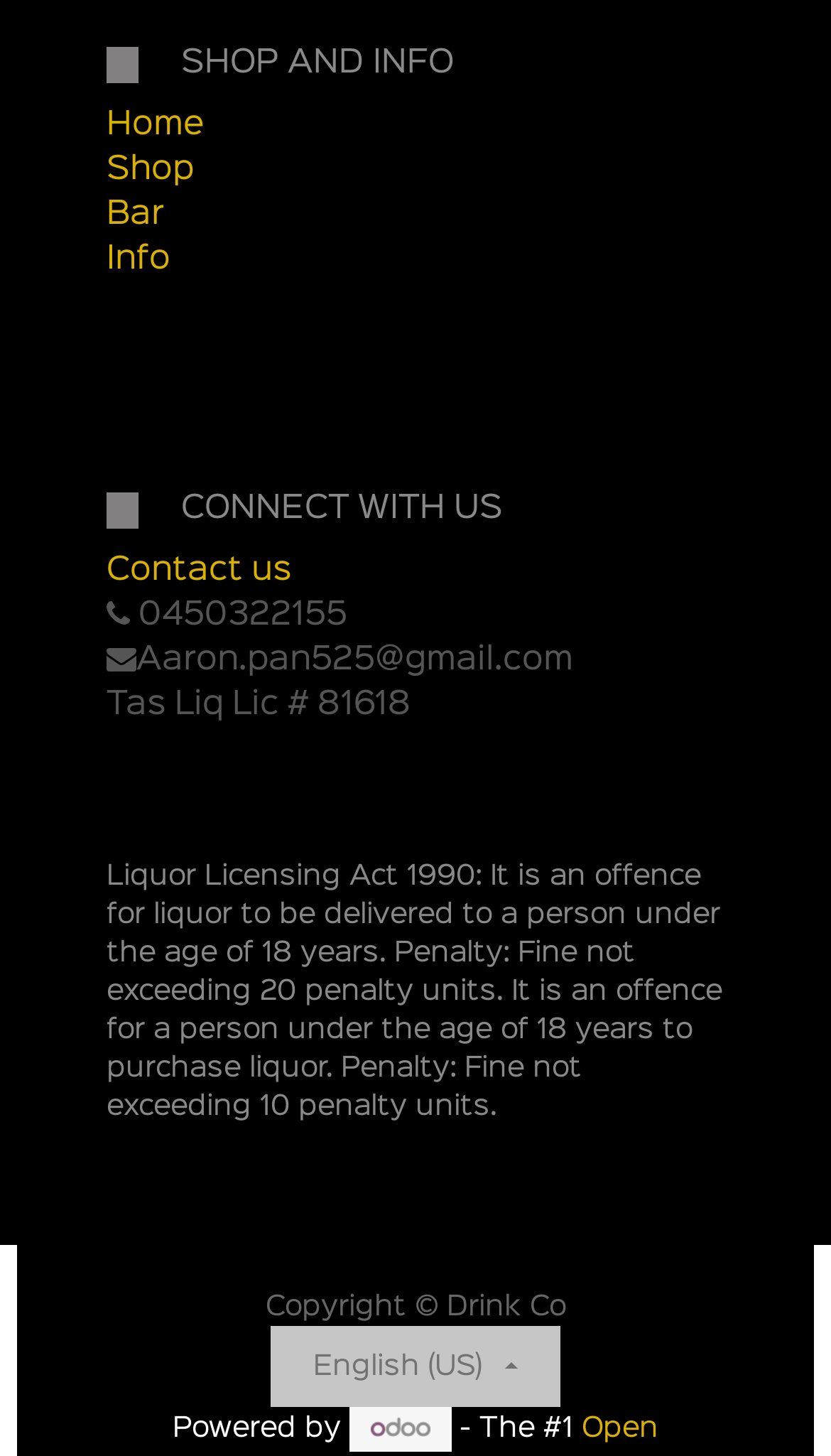Could you find the bounding box coordinates of the clickable area to complete this instruction: "view OUR SERVICES"?

None